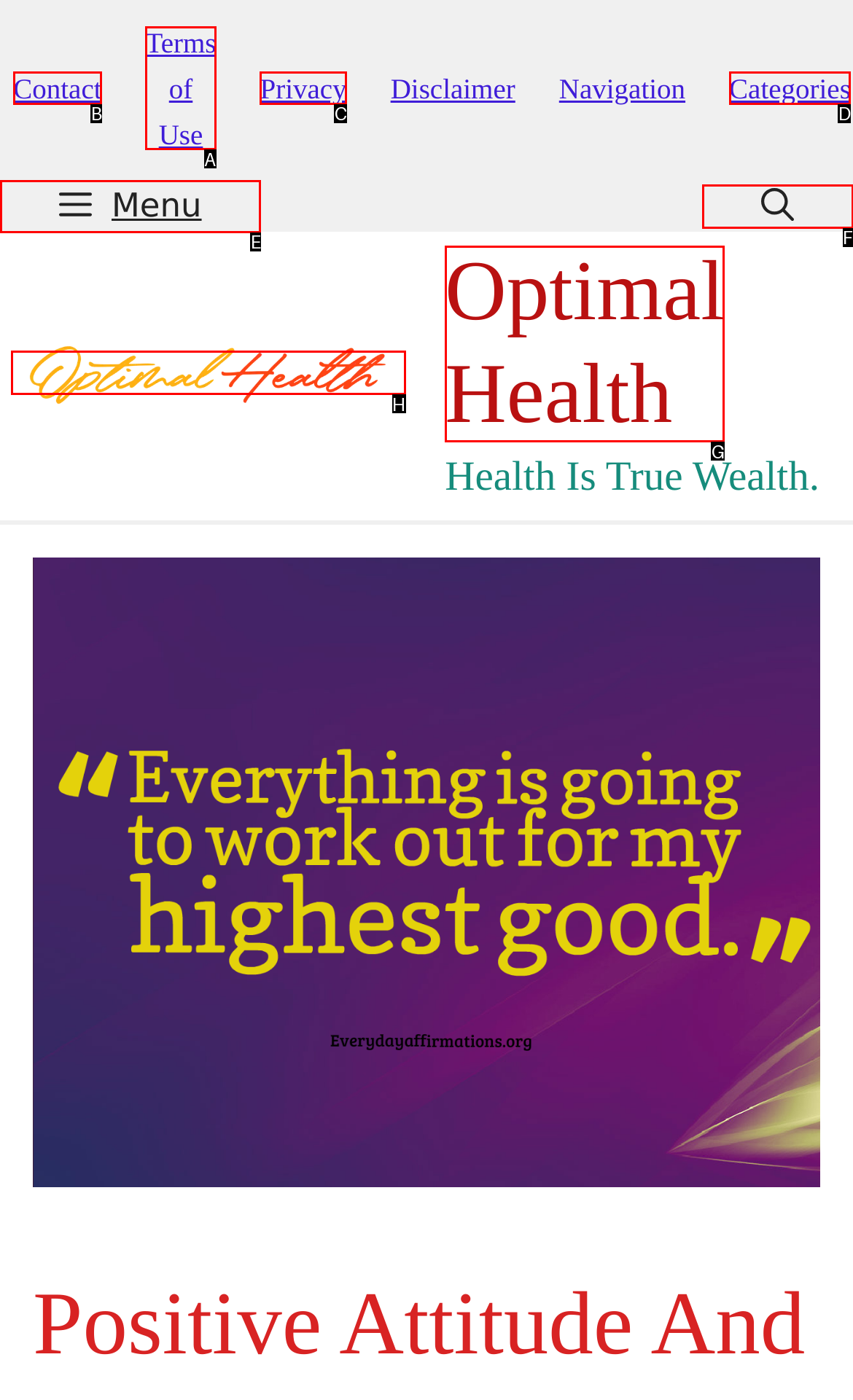Identify the HTML element that matches the description: alt="Optimal Health"
Respond with the letter of the correct option.

H